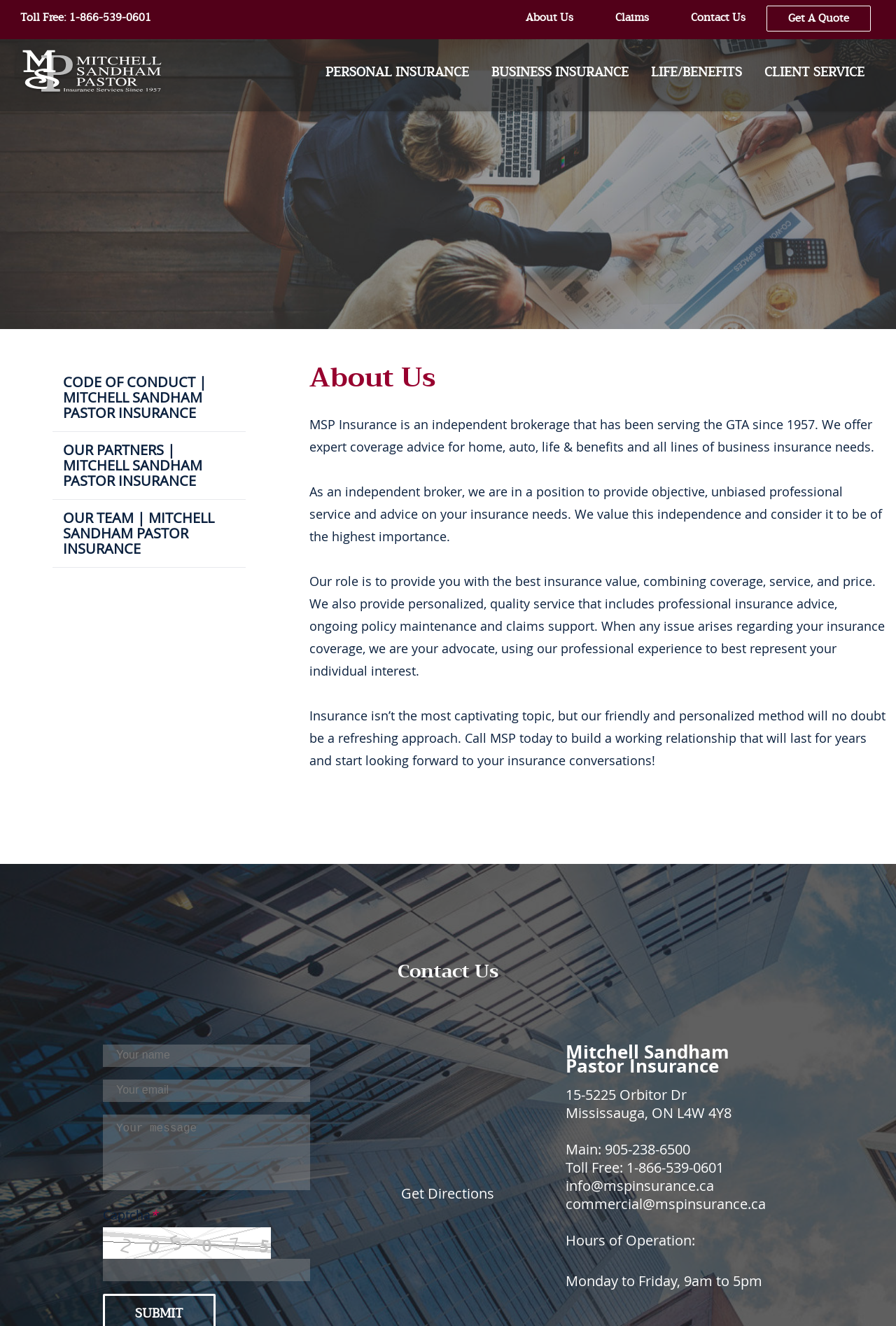Please find the bounding box coordinates of the element that you should click to achieve the following instruction: "Click the 'About Us' link". The coordinates should be presented as four float numbers between 0 and 1: [left, top, right, bottom].

[0.587, 0.007, 0.64, 0.021]